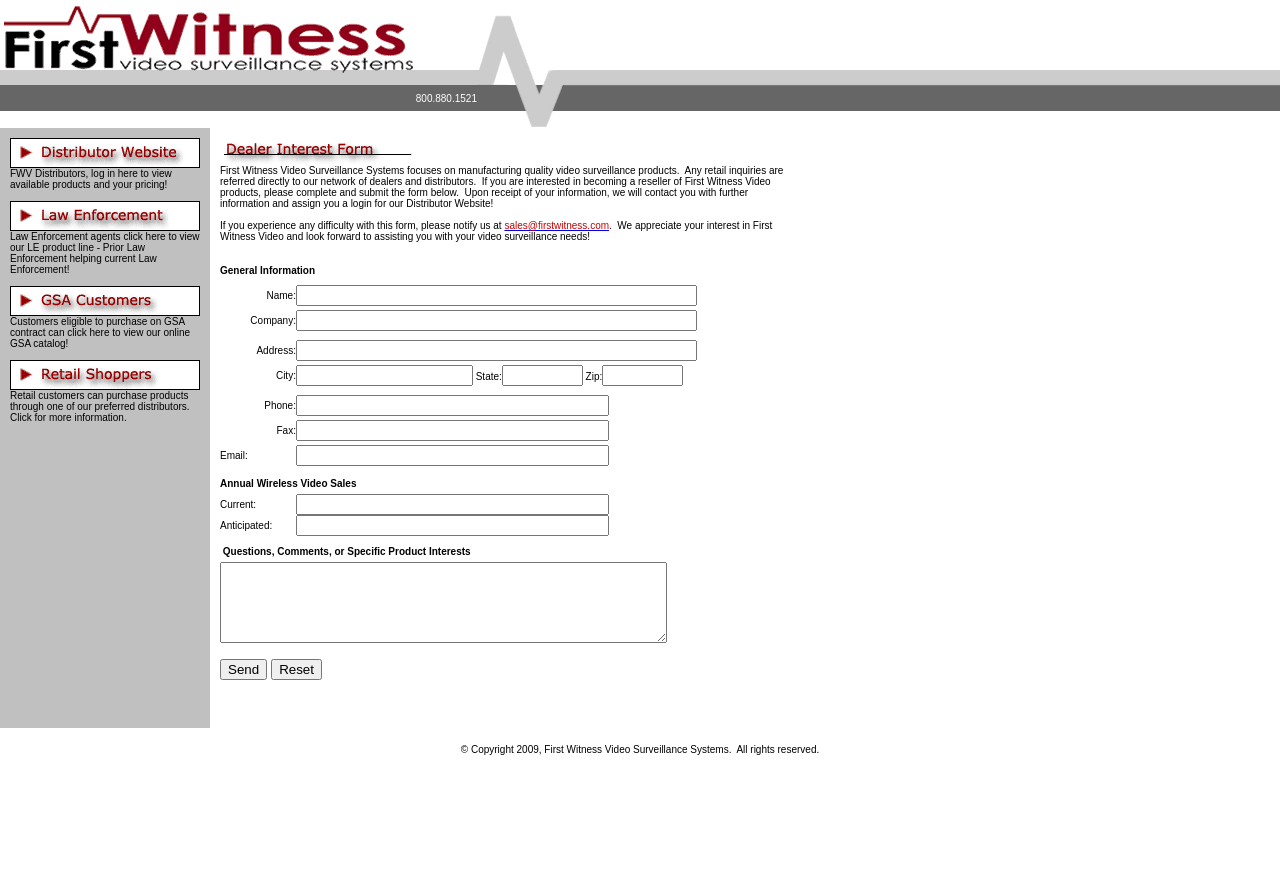Using the webpage screenshot, find the UI element described by input value="Send" value="Send". Provide the bounding box coordinates in the format (top-left x, top-left y, bottom-right x, bottom-right y), ensuring all values are floating point numbers between 0 and 1.

[0.172, 0.745, 0.209, 0.768]